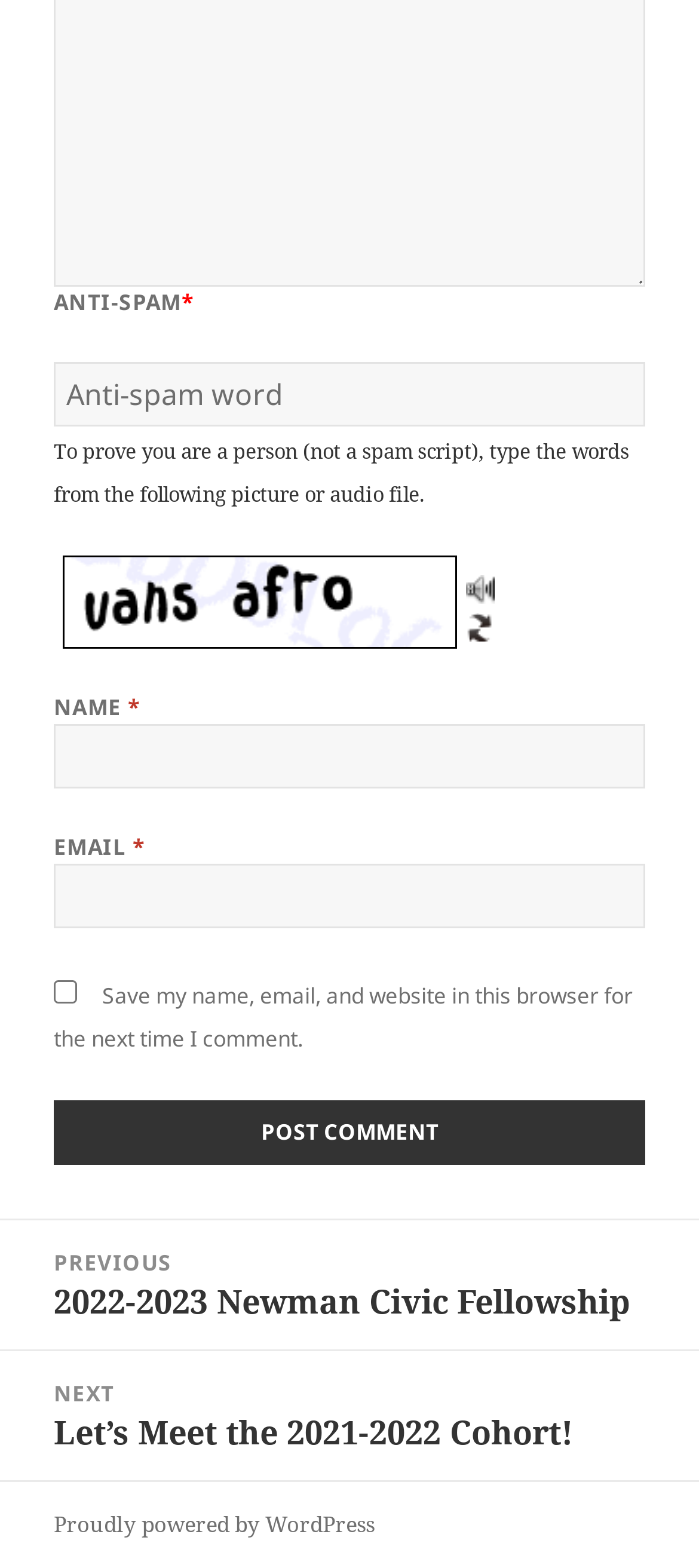Specify the bounding box coordinates for the region that must be clicked to perform the given instruction: "Go to previous post".

[0.0, 0.778, 1.0, 0.86]